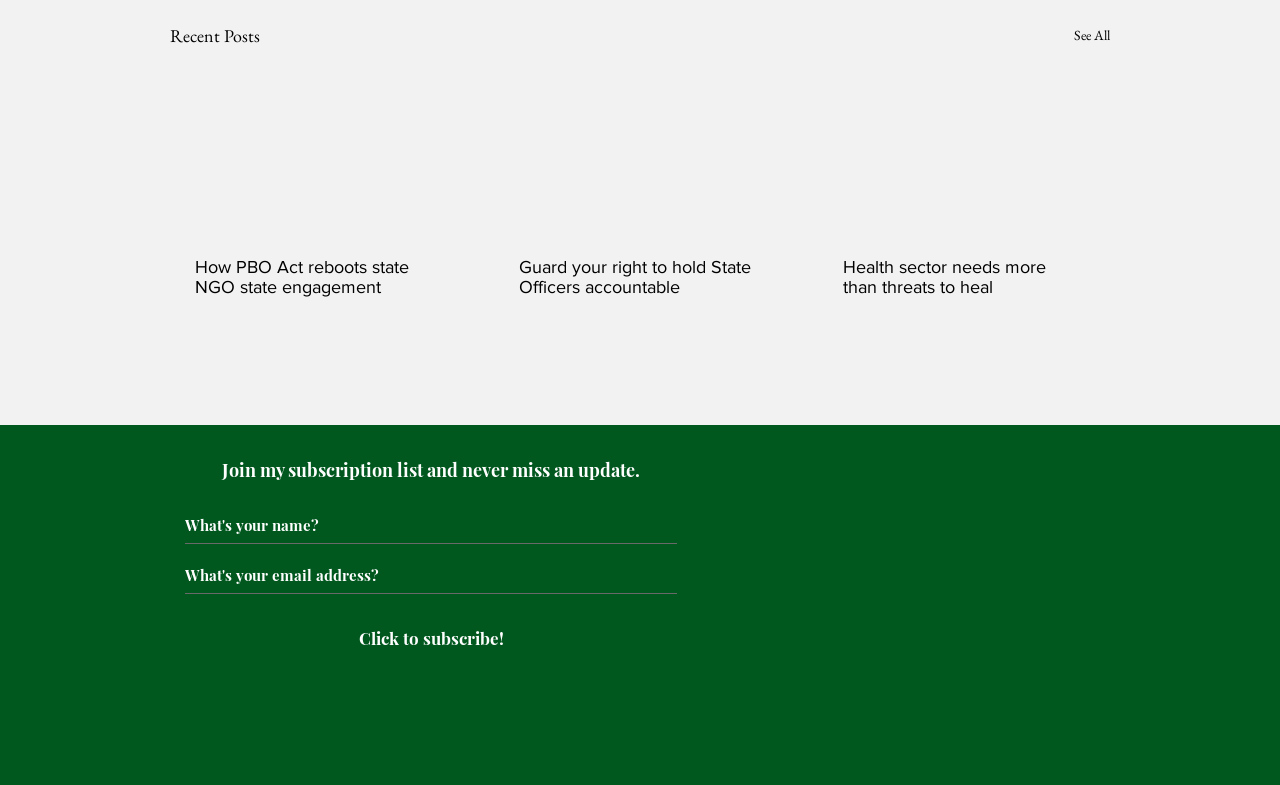What is the title of the first article?
Answer the question with a detailed and thorough explanation.

The first article is titled 'Recent Posts' as indicated by the heading element with the text 'Recent Posts' at the top of the webpage.